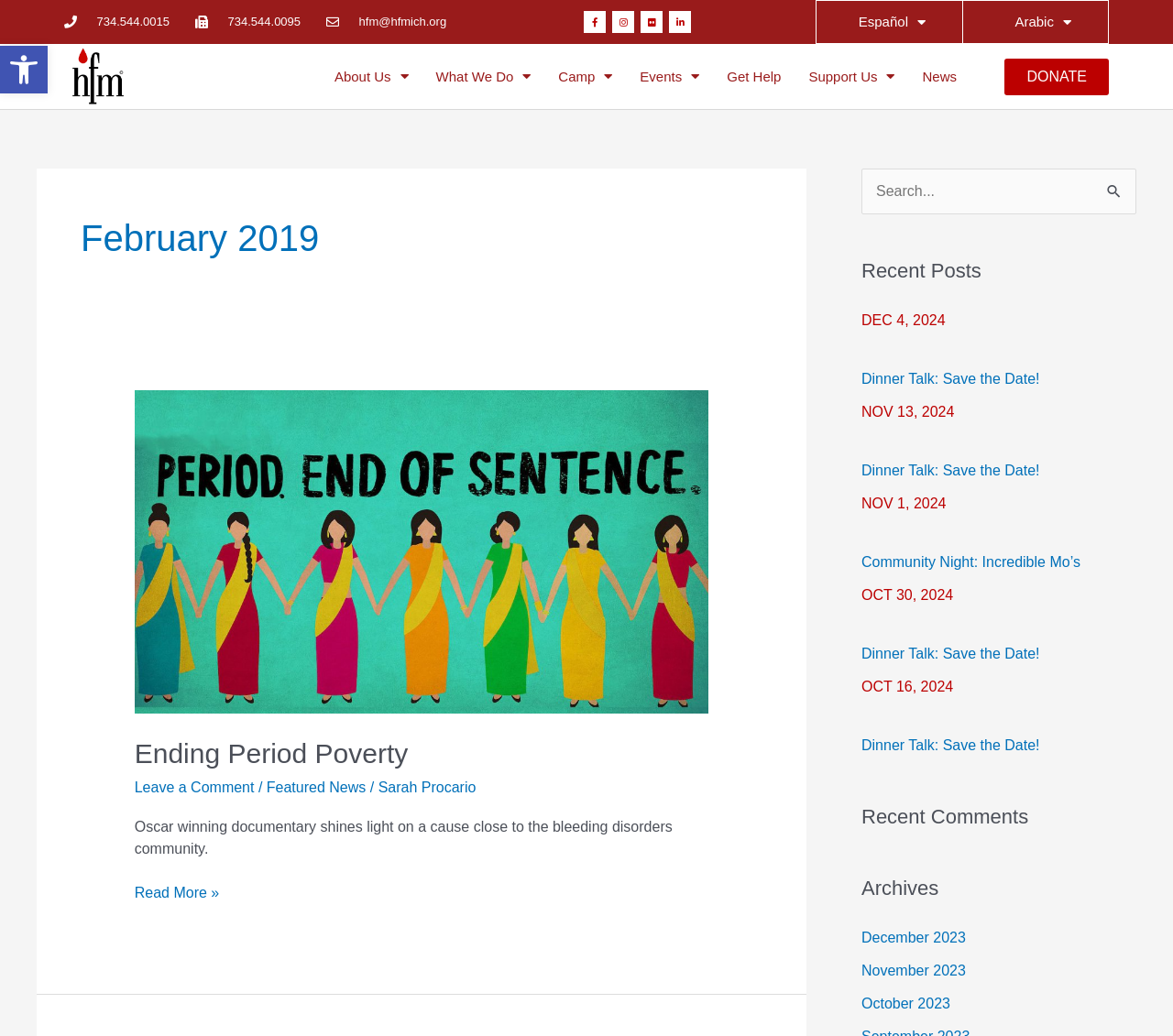Describe the webpage in detail, including text, images, and layout.

This webpage appears to be the official website of the Hemophilia Foundation of Michigan. At the top left corner, there is a link to open the toolbar accessibility tools, accompanied by an image. Below this, there are two phone numbers and an email address displayed. 

To the right of these contact details, there are social media links to Facebook, Instagram, Flickr, and LinkedIn. Further to the right, there are language options, including Español and Arabic. 

Below these top-level elements, there is a navigation menu with links to "About Us", "What We Do", "Camp", "Events", "Get Help", "Support Us", and "News". The "DONATE" button is located at the top right corner.

The main content of the webpage is an article with the title "February 2019" and a heading "Ending Period Poverty". The article discusses an Oscar-winning documentary that sheds light on a cause close to the bleeding disorders community. There is a link to read more about the documentary. 

Below the article, there are links to leave a comment, featured news, and the author's name, Sarah Procario. 

On the right-hand side of the webpage, there are three complementary sections. The first section contains a search bar with a button to search for specific content. The second section displays recent posts, including links to articles with dates ranging from October 2024 to December 2024. The third section shows recent comments and archives, with links to articles from December 2023 to October 2023.